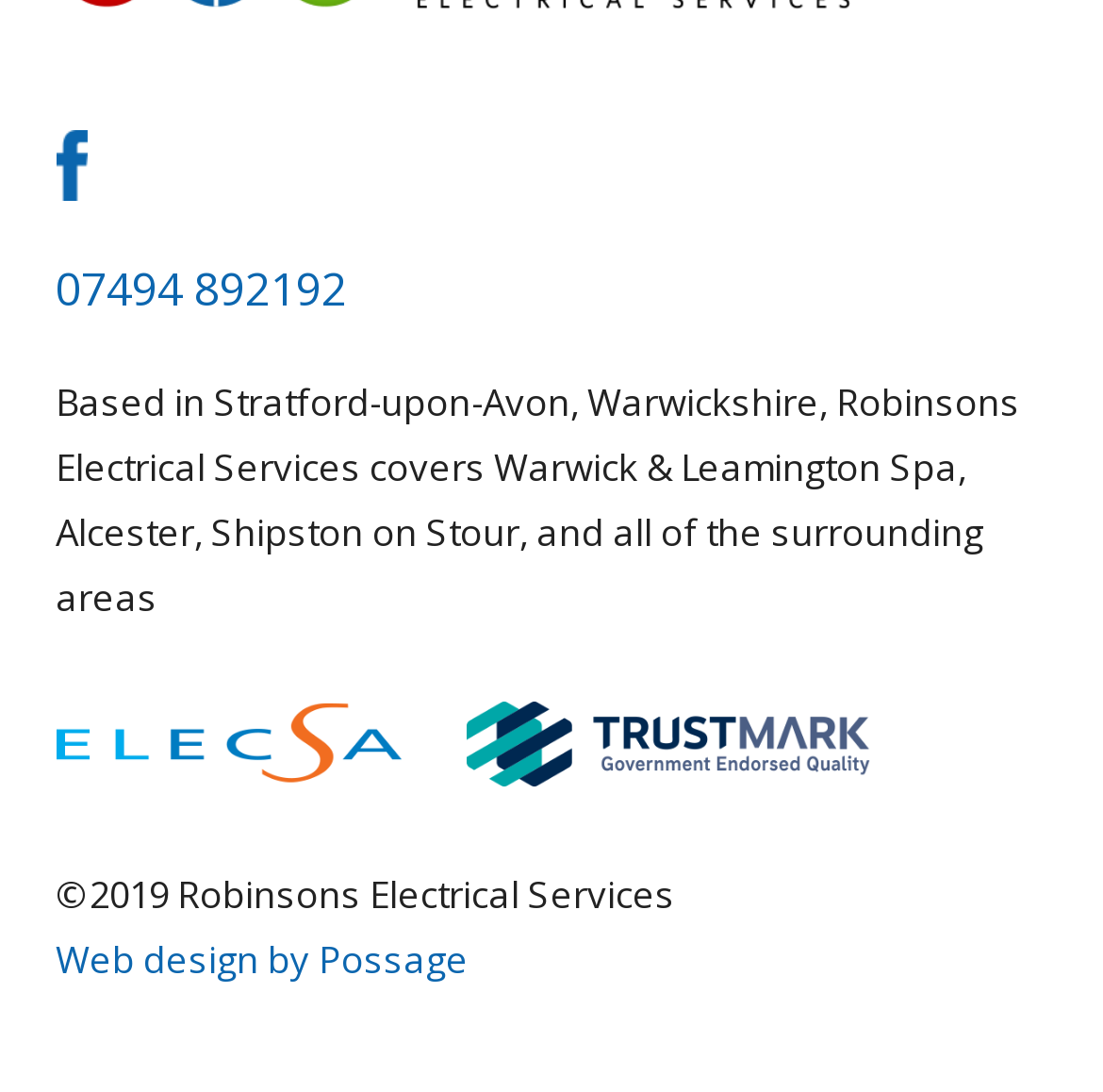How many social media links are there on the webpage?
Refer to the image and give a detailed response to the question.

There is only one social media link on the webpage, which is the Facebook link, located at the top section of the webpage.